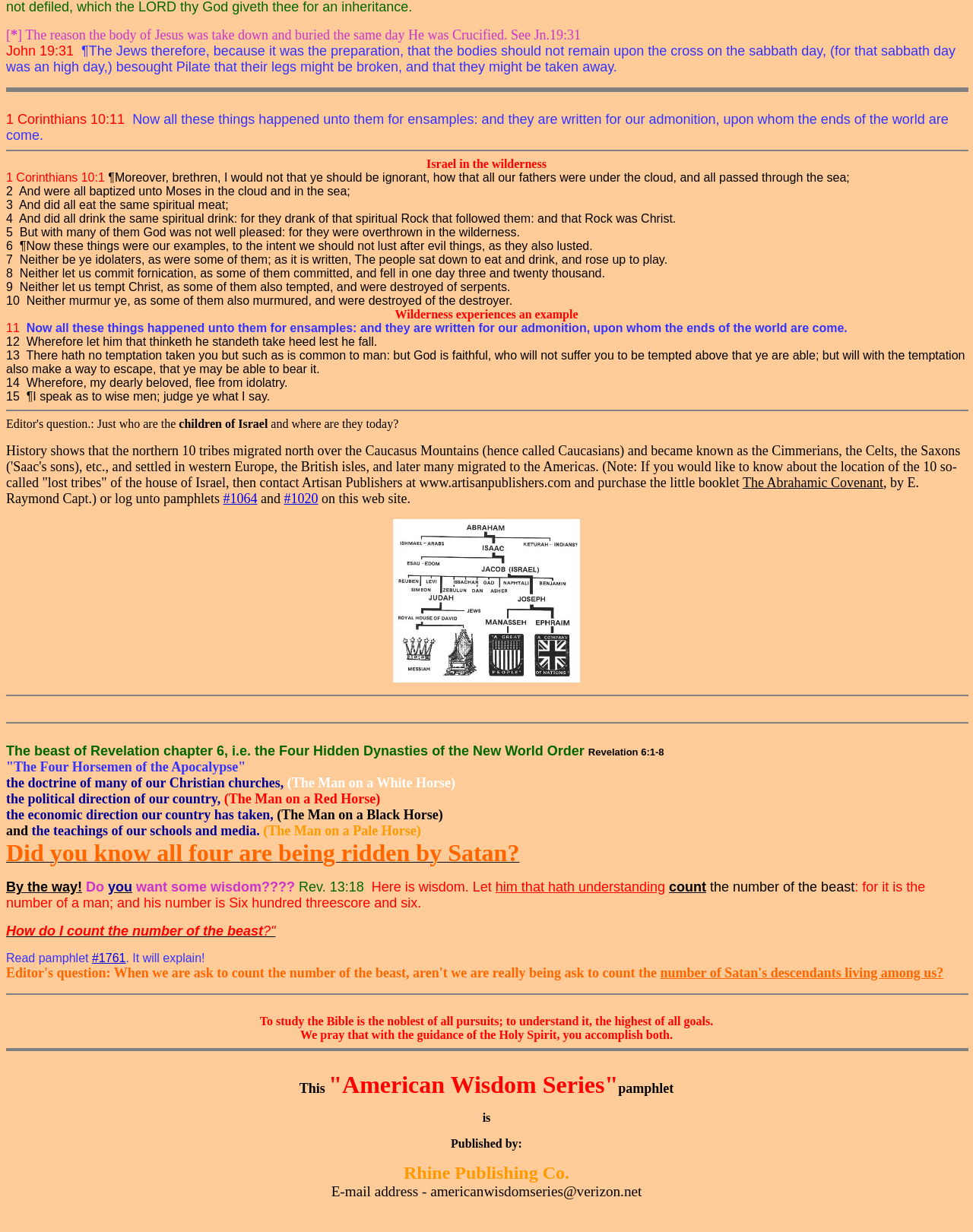What is the purpose of the webpage?
Please answer the question with as much detail as possible using the screenshot.

The purpose of the webpage is to share Bible verses and wisdom, as it contains a collection of Bible verses and related texts, along with some explanatory notes and comments, with the aim of guiding readers towards a deeper understanding of the Bible and its teachings.